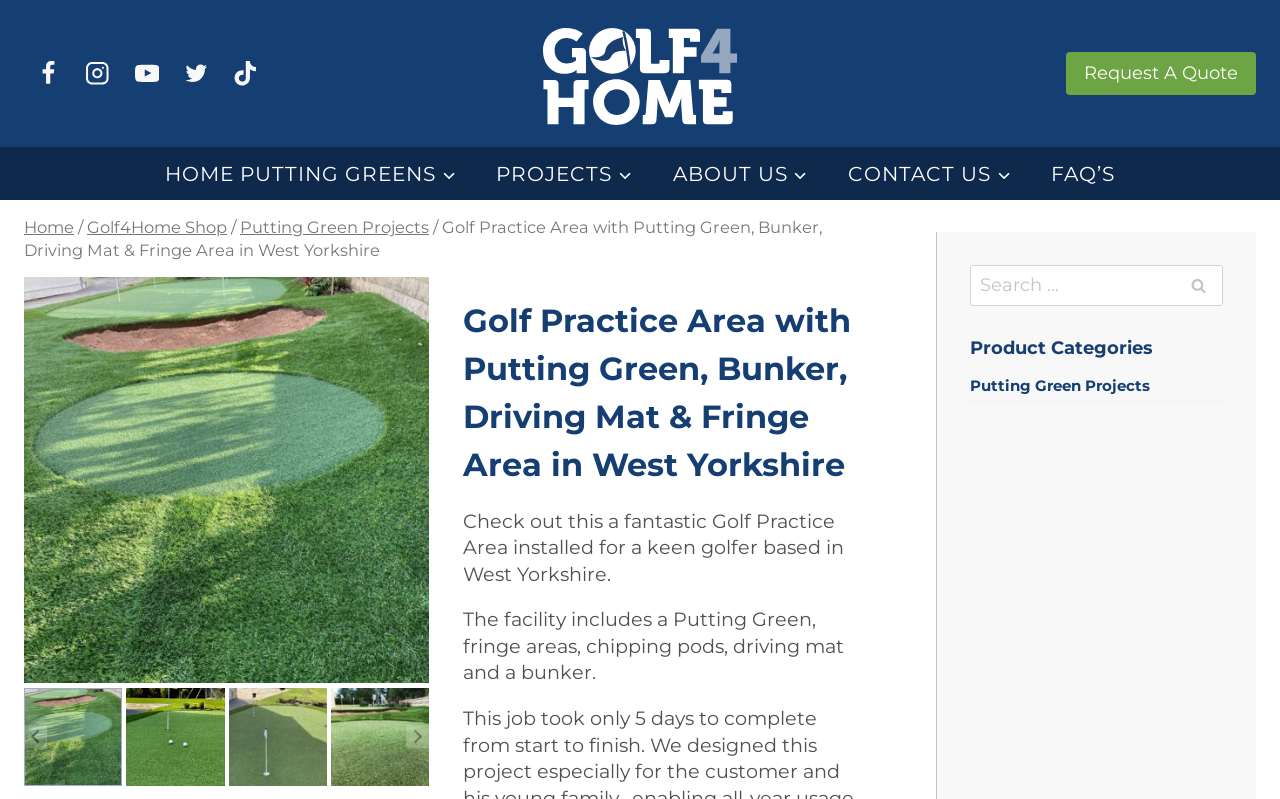Identify the text that serves as the heading for the webpage and generate it.

Golf Practice Area with Putting Green, Bunker, Driving Mat & Fringe Area in West Yorkshire